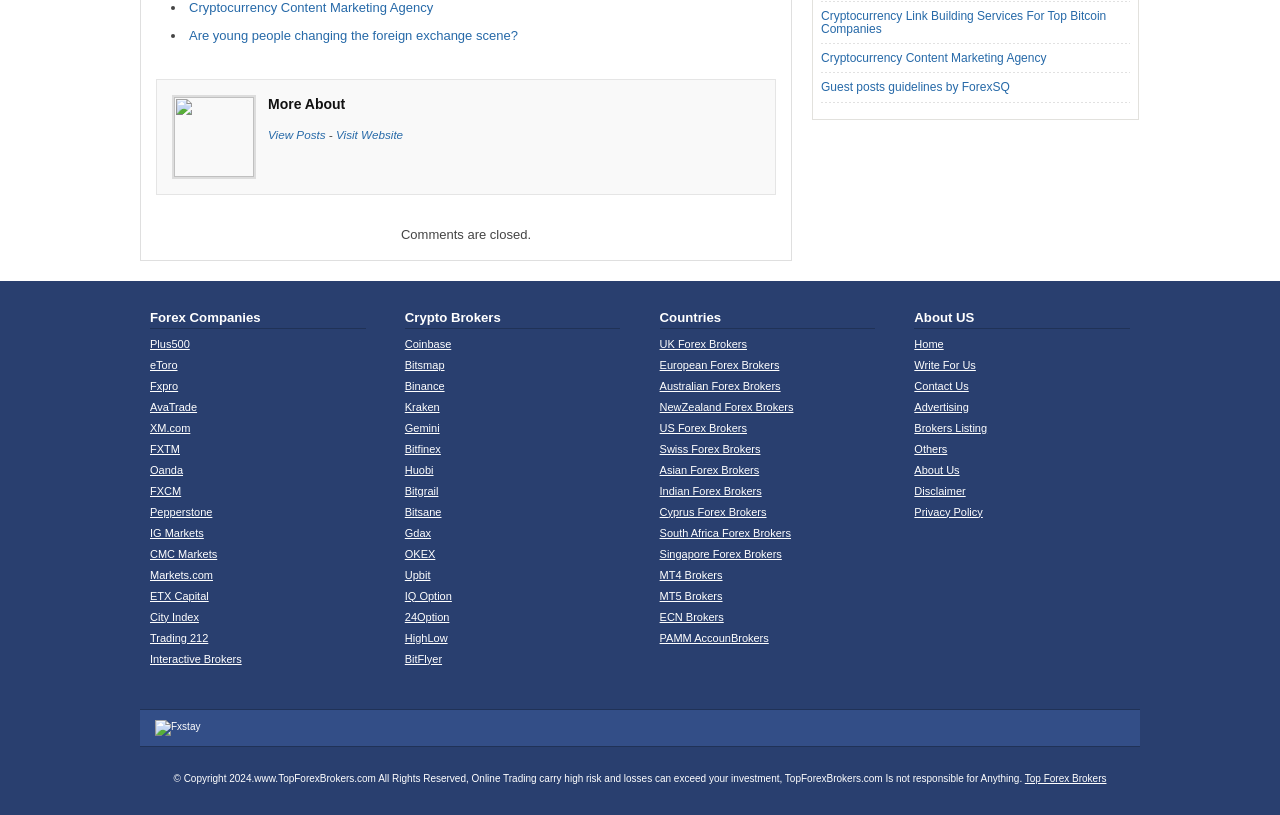Provide the bounding box coordinates of the HTML element this sentence describes: "ECN Brokers".

[0.515, 0.749, 0.565, 0.764]